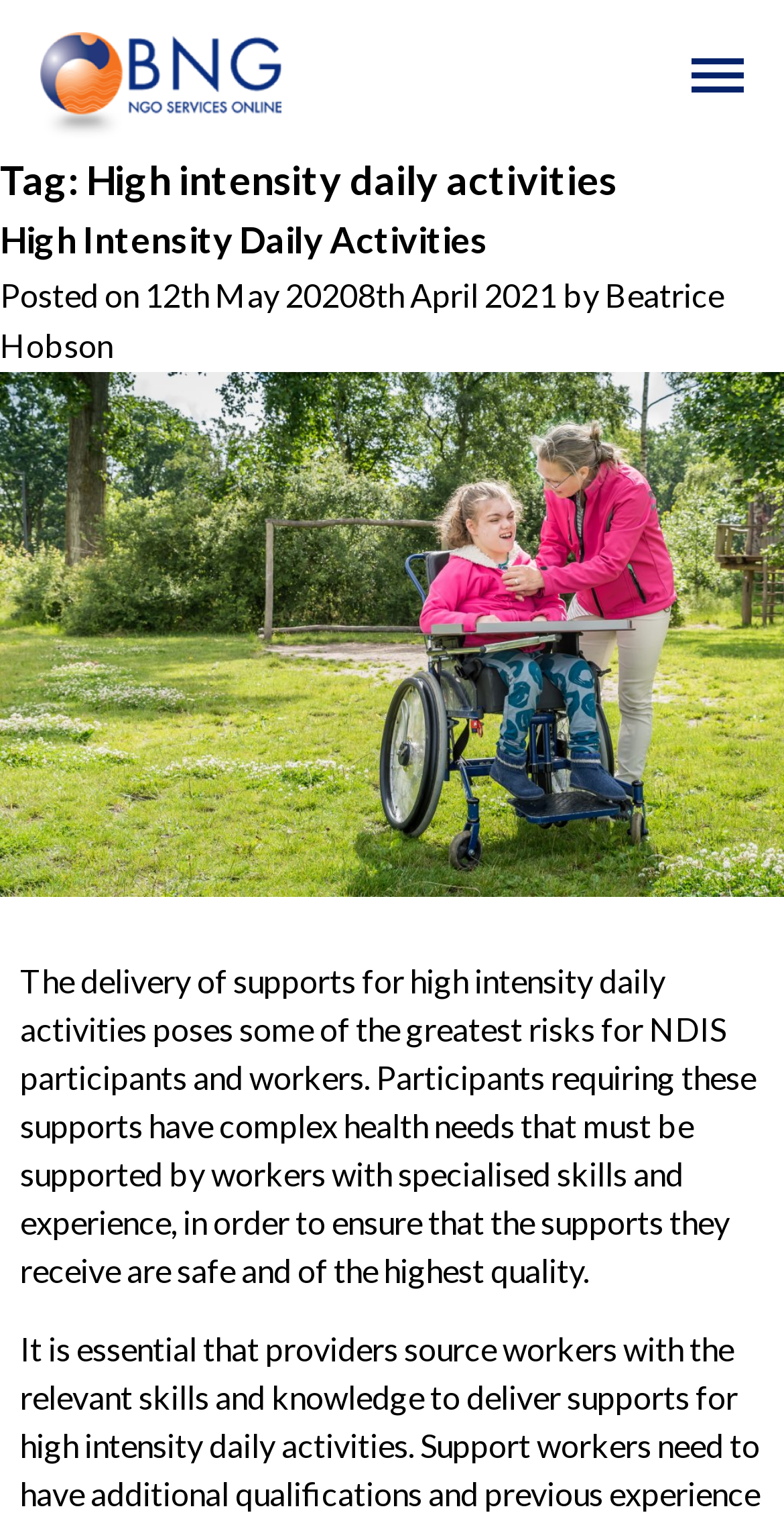Who is the author of the article?
Refer to the screenshot and respond with a concise word or phrase.

Beatrice Hobson